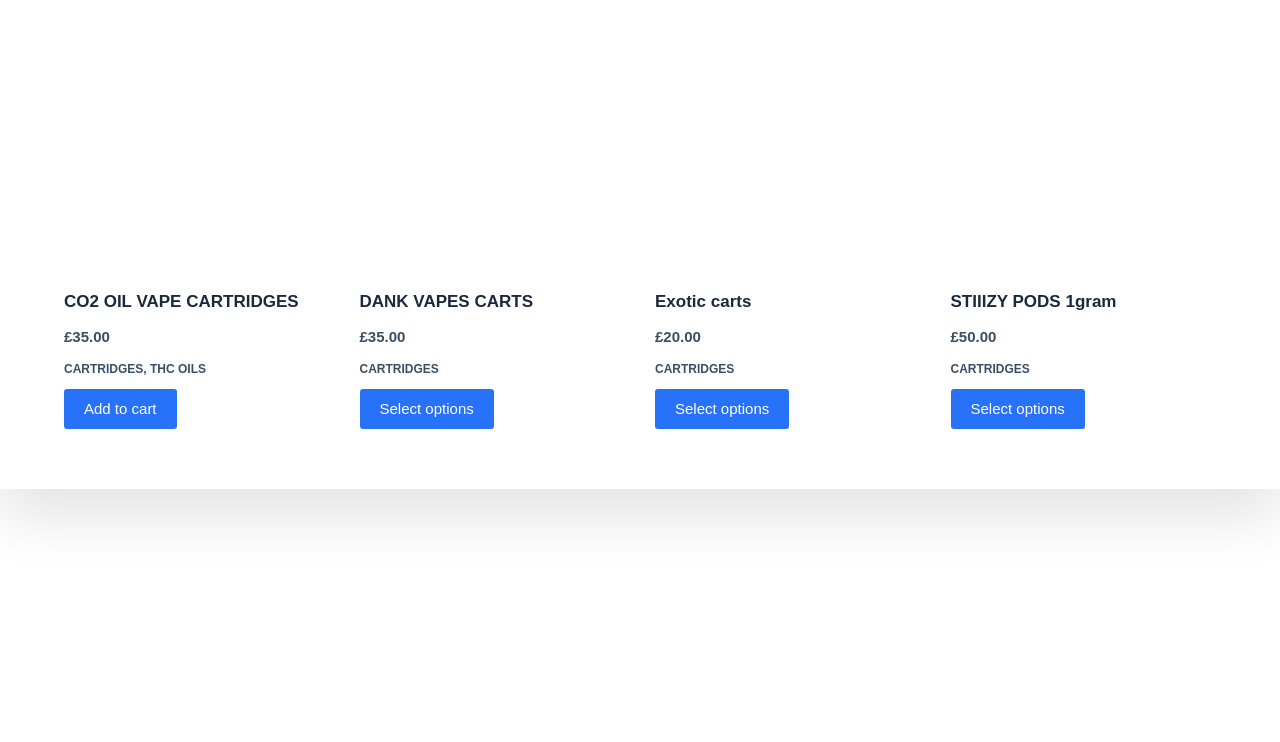What is the price of CO2 OIL VAPE CARTRIDGES?
Based on the screenshot, give a detailed explanation to answer the question.

I found the price by looking at the StaticText elements next to the heading 'CO2 OIL VAPE CARTRIDGES', which shows the price as '£35.00'.